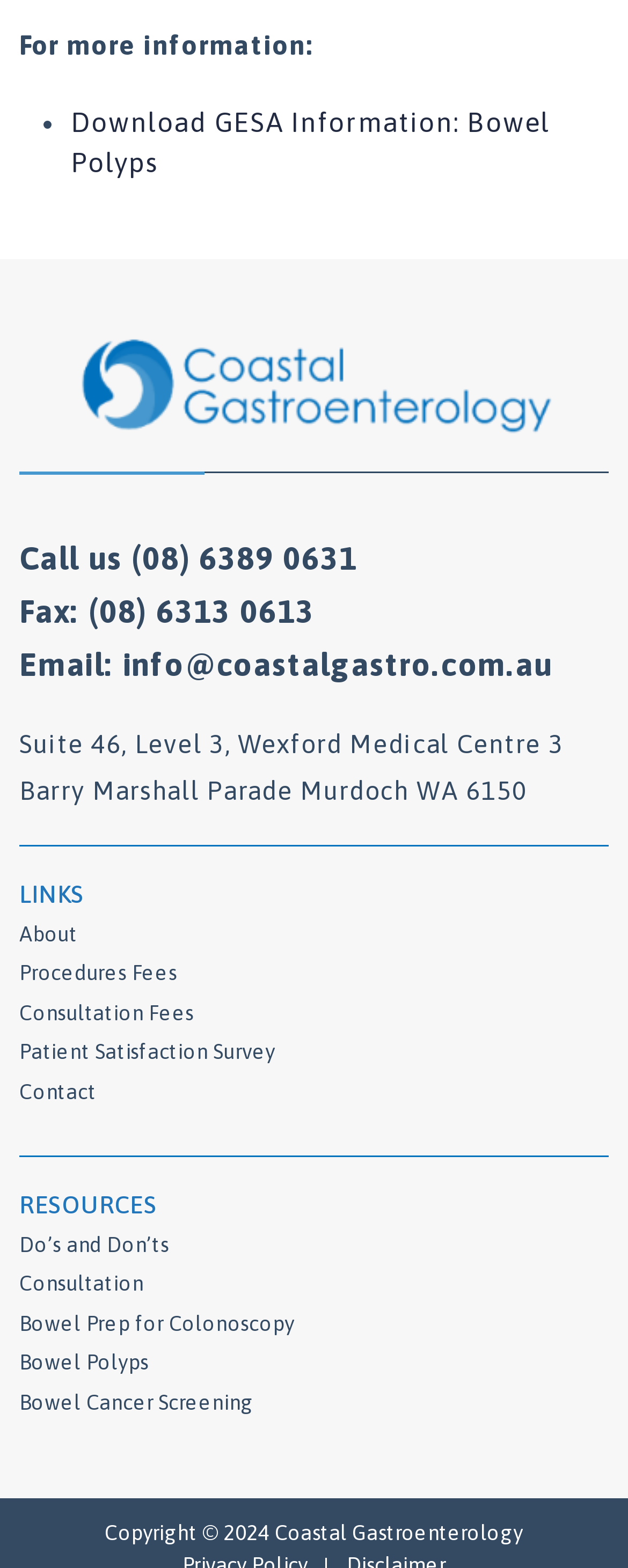Identify the bounding box coordinates of the specific part of the webpage to click to complete this instruction: "Download GESA Information: Bowel Polyps".

[0.113, 0.067, 0.875, 0.114]